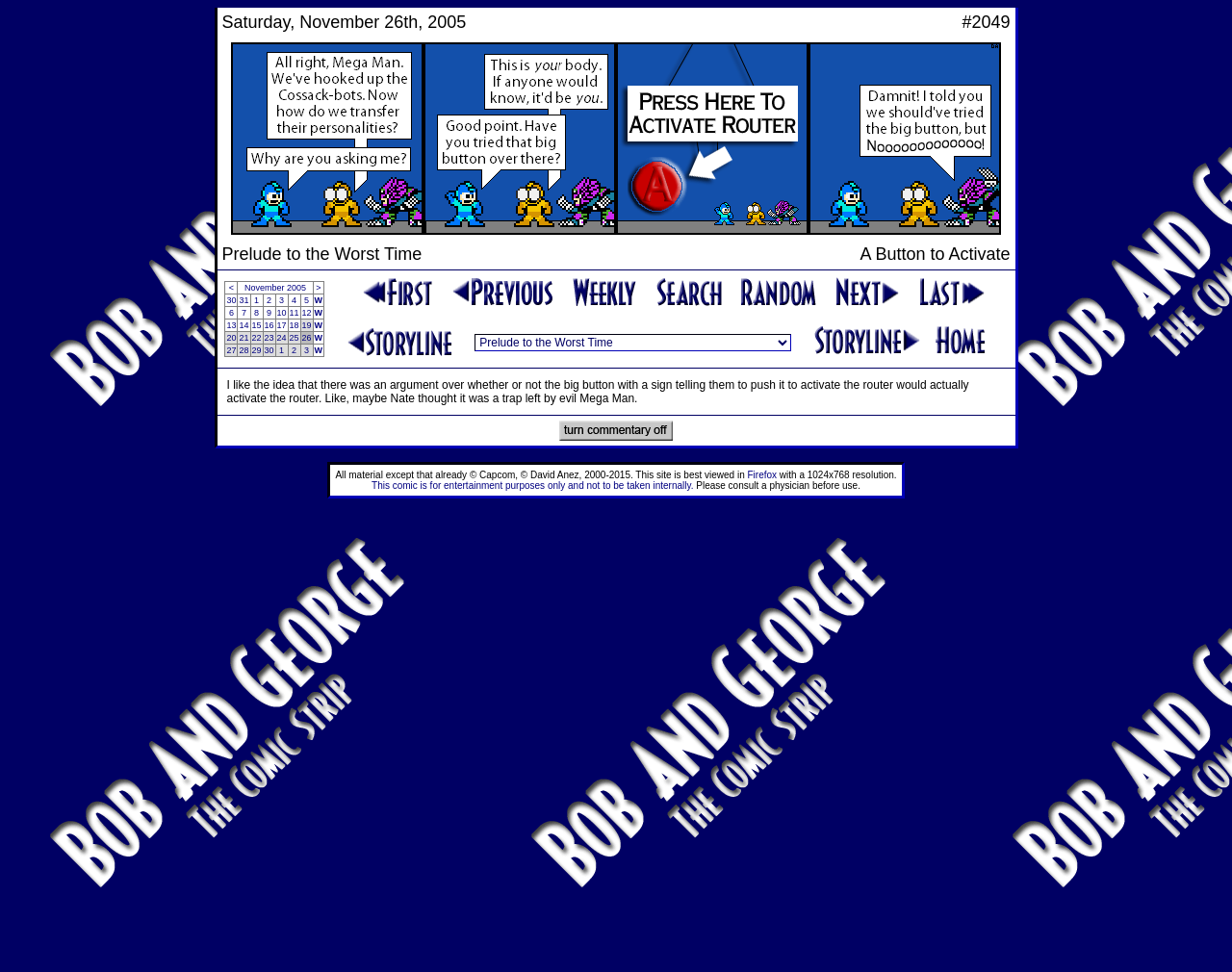Based on the image, provide a detailed response to the question:
What is the date of the first comic strip?

I found the date by looking at the first row of the table, which contains the date 'Saturday, November 26th, 2005' in the first grid cell.